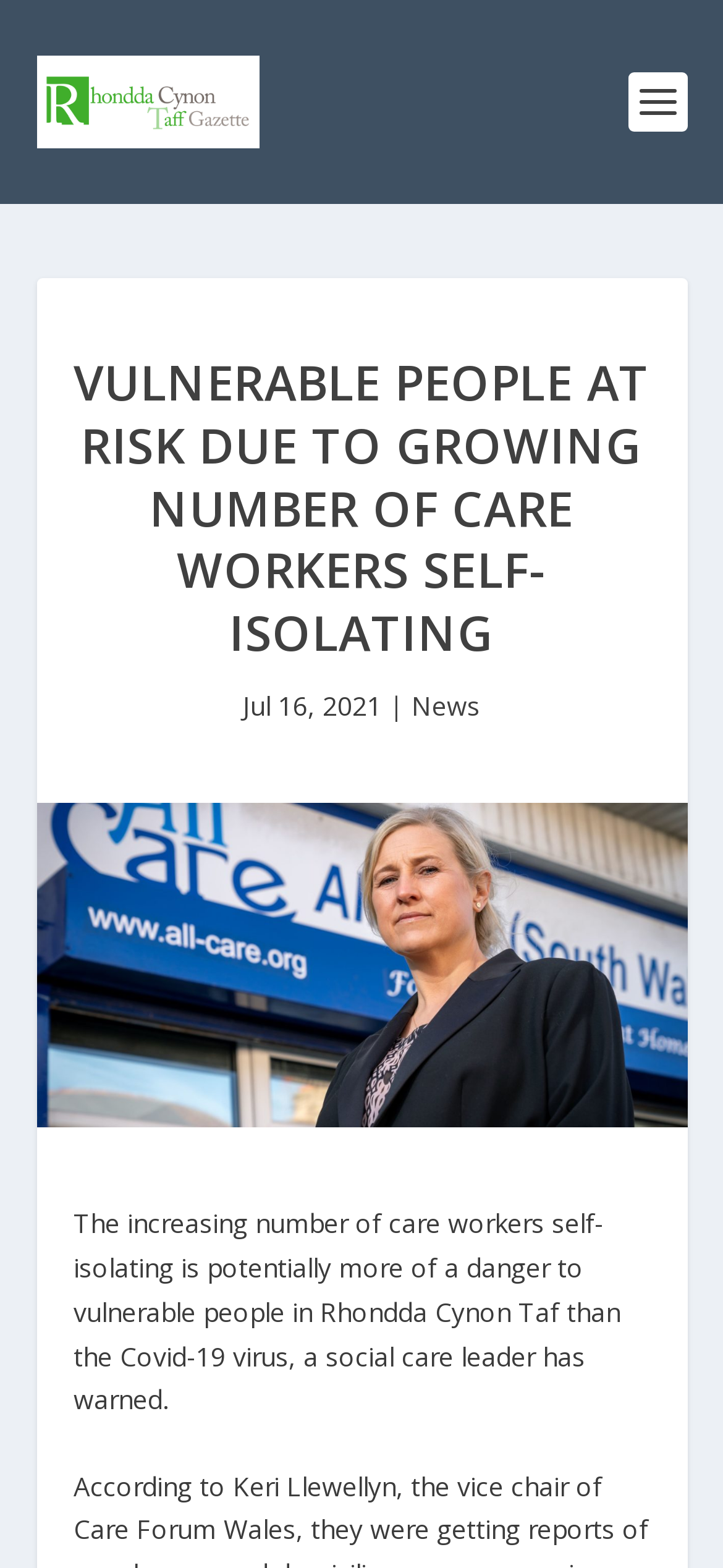What is the category of the news article?
Based on the screenshot, provide your answer in one word or phrase.

News